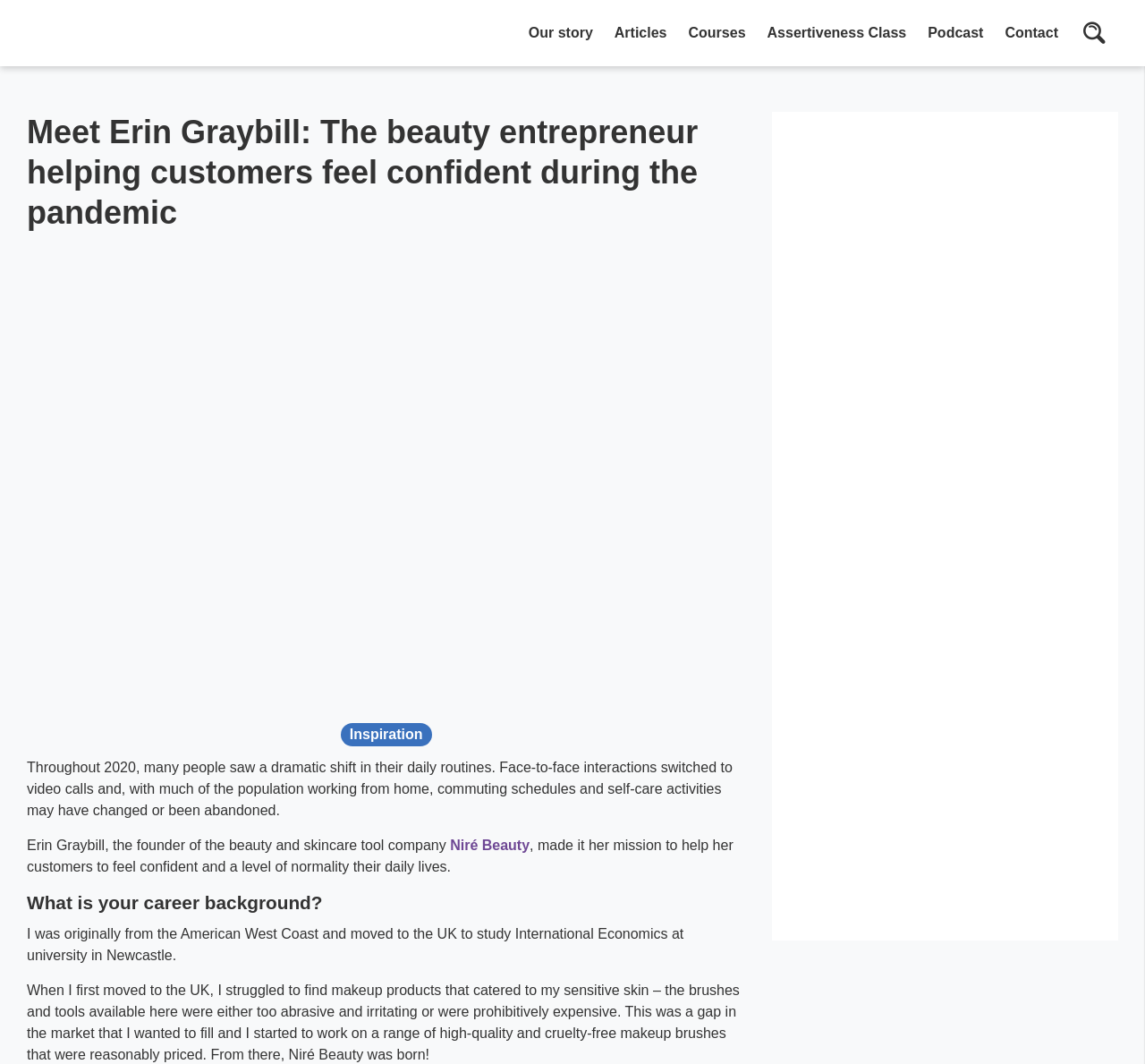Answer the question below in one word or phrase:
What is the problem Erin Graybill faced when she moved to the UK?

Finding makeup products for sensitive skin